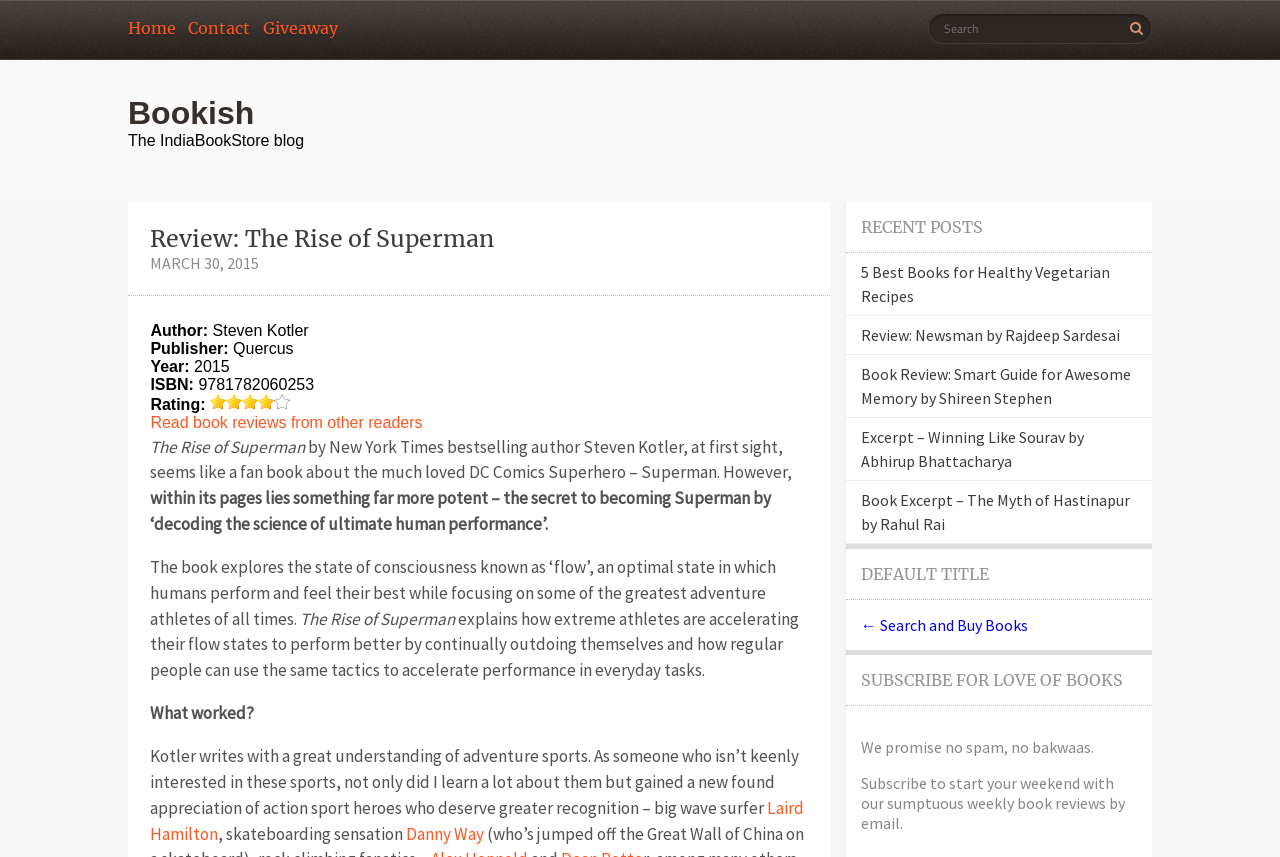What is the name of the blog?
By examining the image, provide a one-word or phrase answer.

Bookish